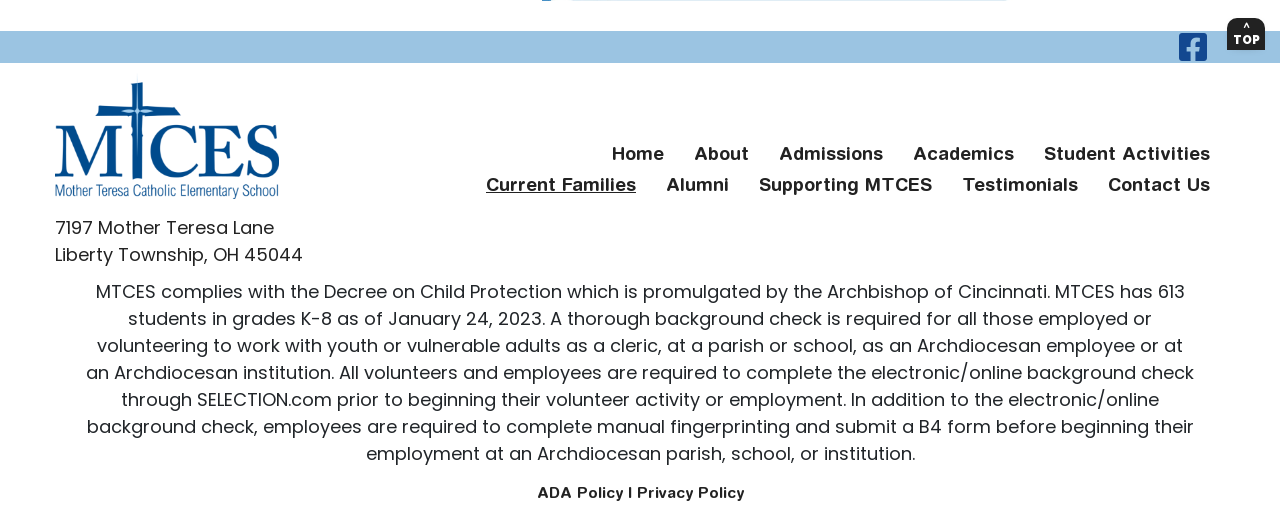Give the bounding box coordinates for the element described by: "Home".

[0.478, 0.263, 0.519, 0.322]